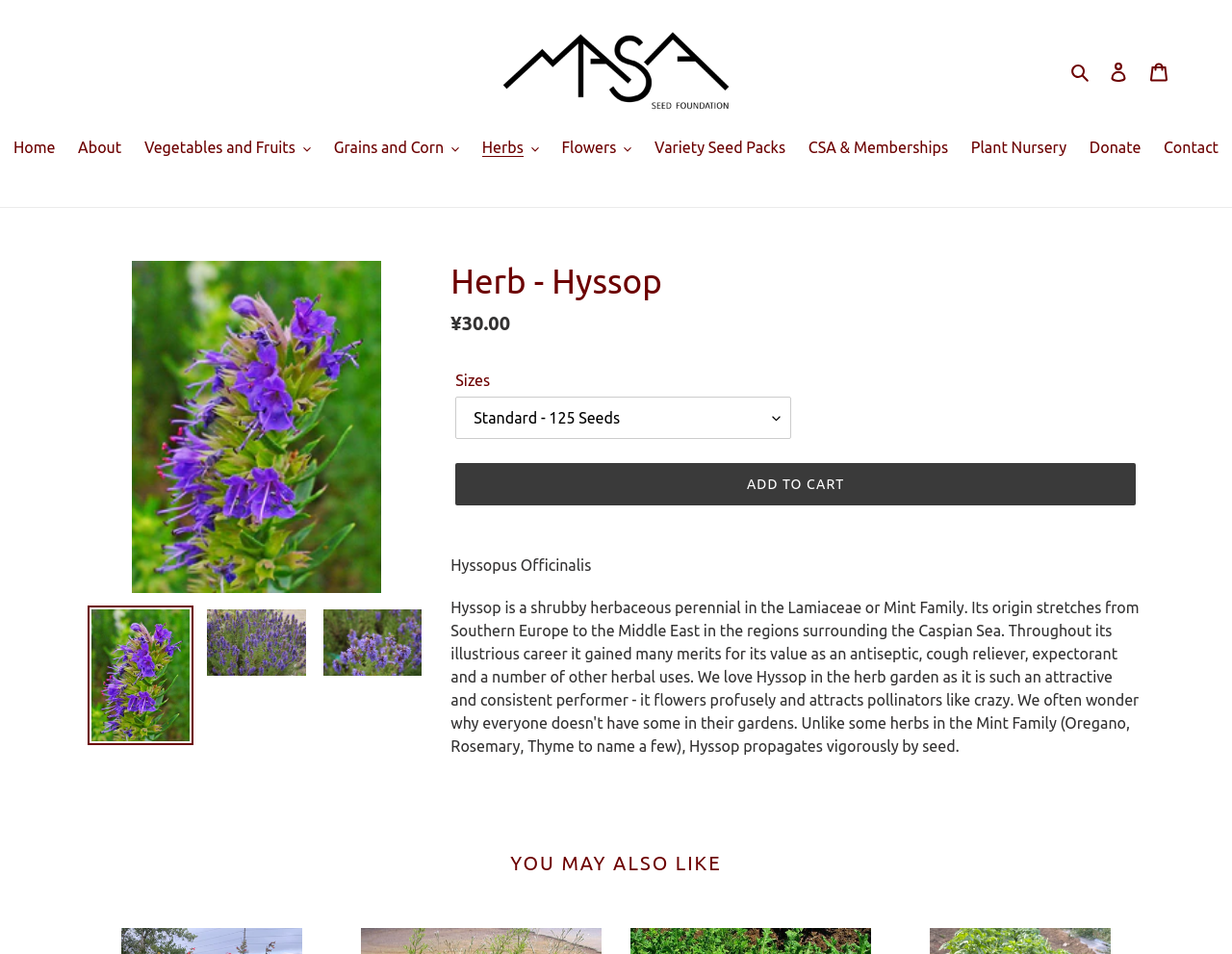Please find the bounding box coordinates in the format (top-left x, top-left y, bottom-right x, bottom-right y) for the given element description. Ensure the coordinates are floating point numbers between 0 and 1. Description: Log in

[0.891, 0.051, 0.924, 0.096]